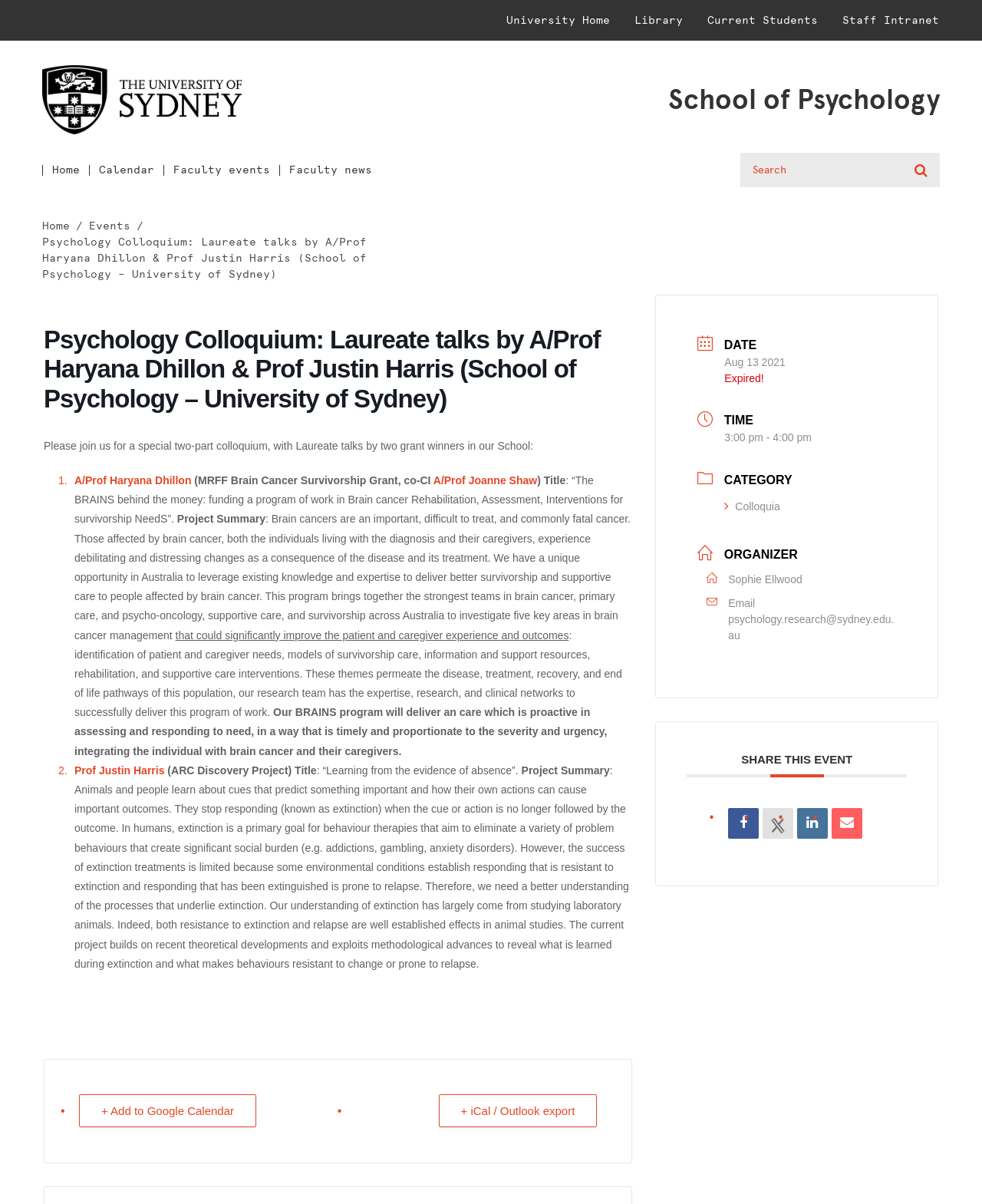Who are the speakers?
Use the image to give a comprehensive and detailed response to the question.

The speakers are A/Prof Haryana Dhillon and Prof Justin Harris, which can be inferred from the text 'Laureate talks by A/Prof Haryana Dhillon & Prof Justin Harris' in the event title.